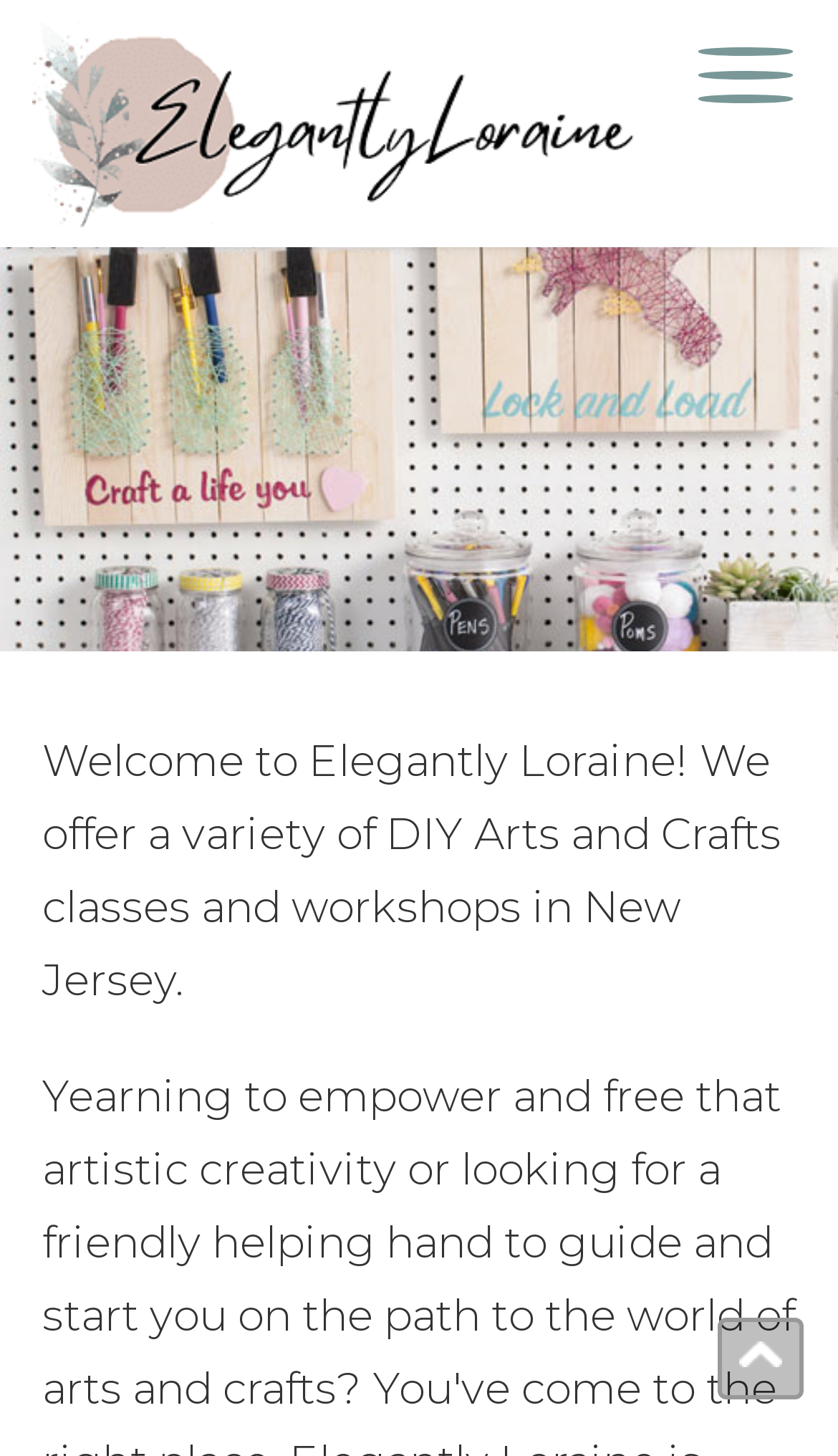Answer the following query concisely with a single word or phrase:
What type of classes are offered?

DIY Arts and Crafts